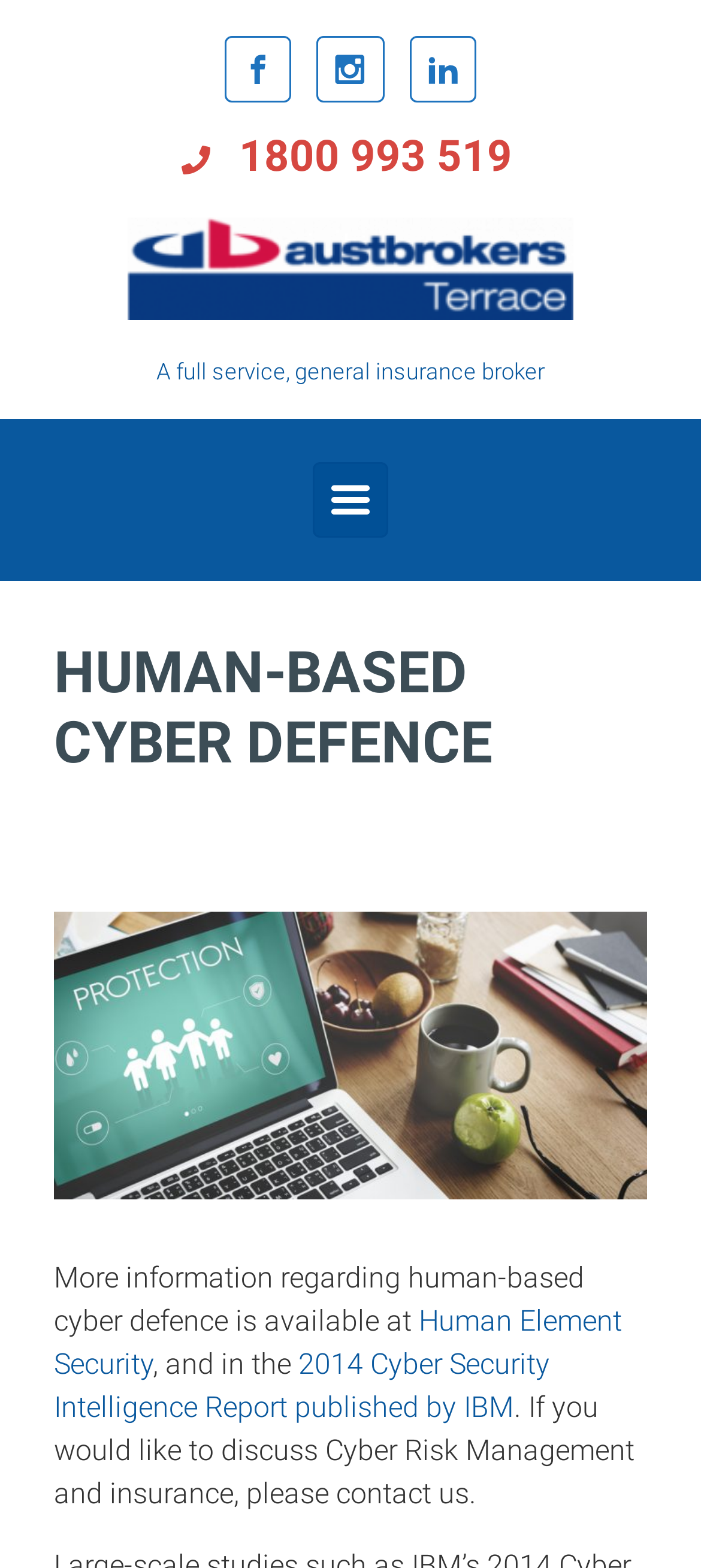Determine the bounding box of the UI component based on this description: "aria-label="Primary"". The bounding box coordinates should be four float values between 0 and 1, i.e., [left, top, right, bottom].

[0.446, 0.295, 0.554, 0.343]